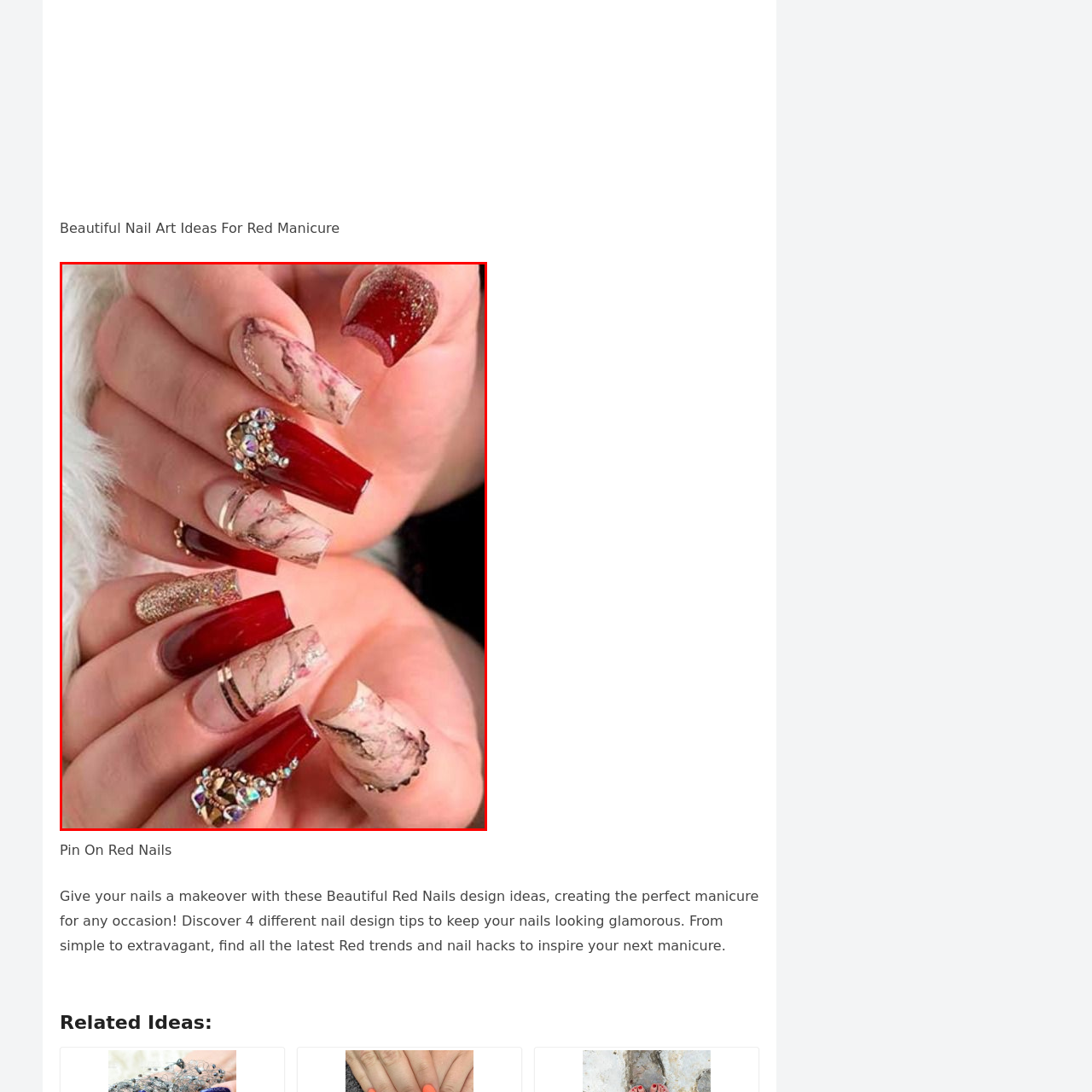Provide a thorough description of the scene depicted within the red bounding box.

This visually striking image showcases a stunning collection of red nail designs, perfect for anyone looking to elevate their manicure. The nails feature a captivating blend of deep red shades and intricate marble patterns, creating an elegant contrast that exudes sophistication. 

Adorned with luxurious embellishments, including shimmering gold accents and rhinestones, the designs range from bold crimson tips to delicately decorated nude bases with marble effects. Each nail tells a story of creativity and style, celebrating the latest trends in nail art. Whether for a special occasion or everyday glamour, these beautiful red nail designs are sure to inspire and impress.